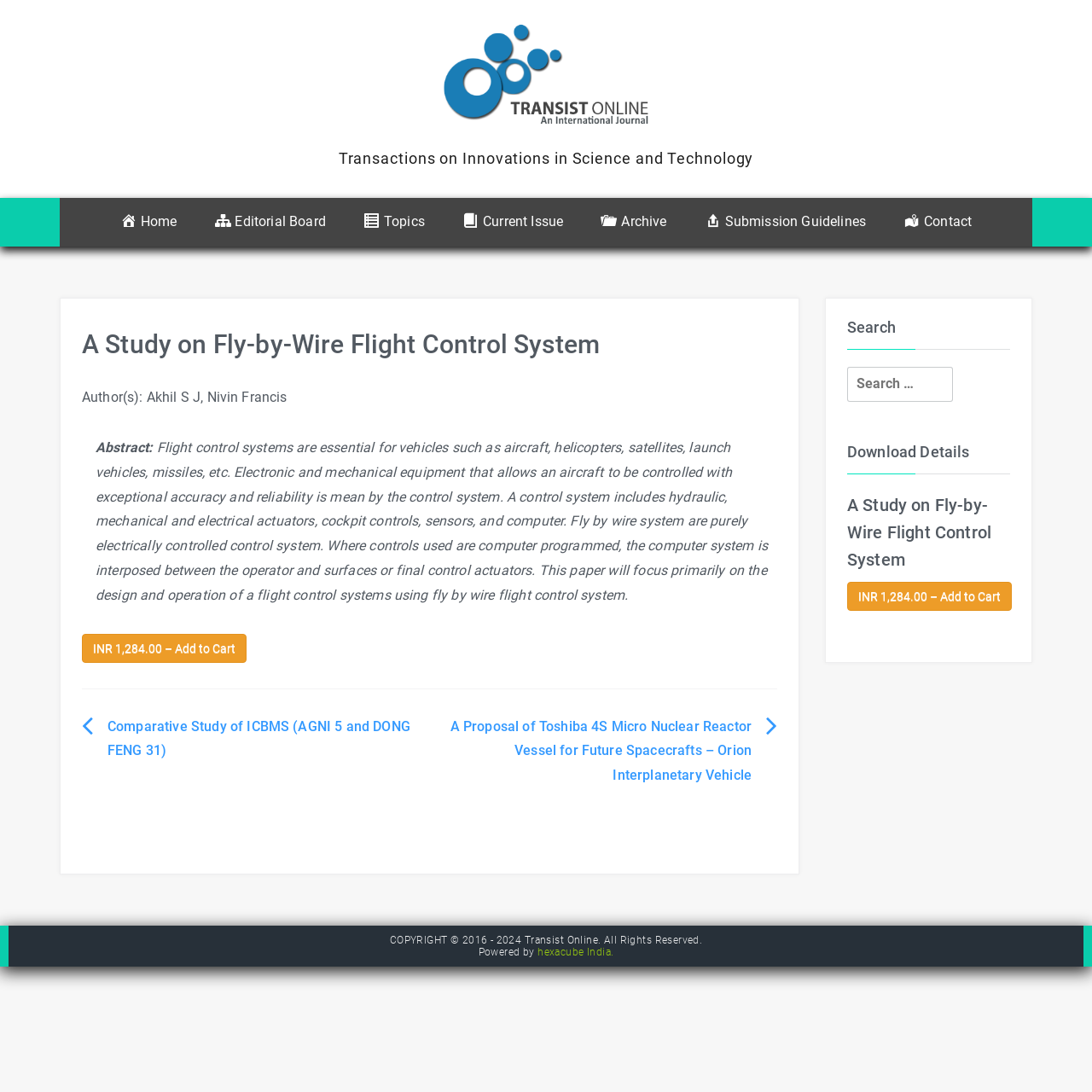Provide the bounding box coordinates of the HTML element this sentence describes: "hexacube India.". The bounding box coordinates consist of four float numbers between 0 and 1, i.e., [left, top, right, bottom].

[0.492, 0.866, 0.562, 0.877]